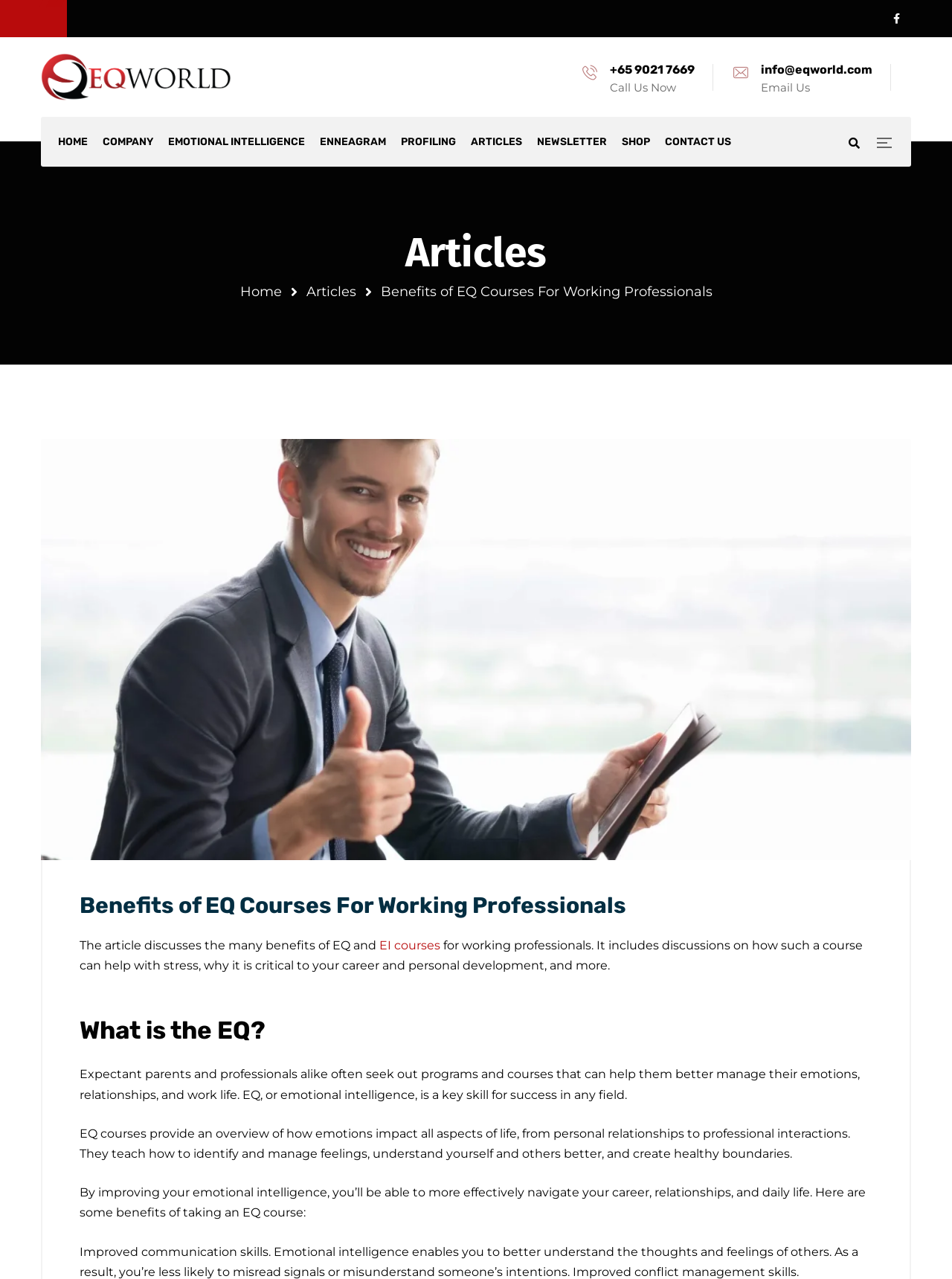Provide a short, one-word or phrase answer to the question below:
What is the benefit of improved emotional intelligence?

Better communication skills